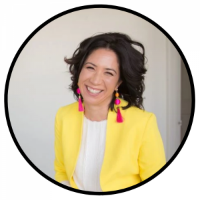What is the purpose of Misasha Suzuki Graham's podcast?
Provide an in-depth answer to the question, covering all aspects.

According to the caption, Misasha Suzuki Graham aims to create a welcoming space for listeners to examine societal norms and engage in critical dialogues, which implies that the purpose of her podcast is to empower conversations and advocate for meaningful discussions on race and identity.